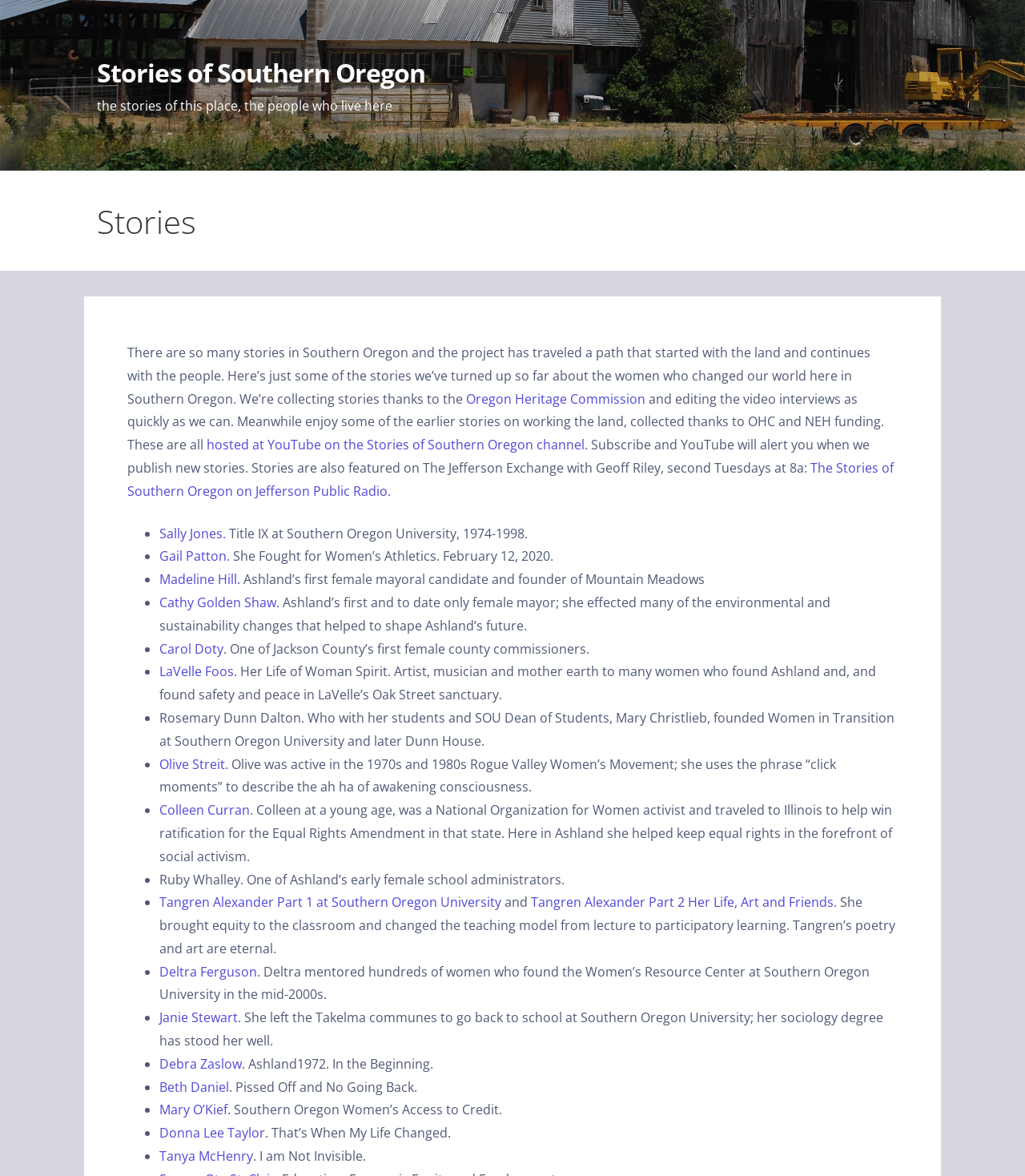Generate a comprehensive description of the webpage.

The webpage is dedicated to sharing stories of women who have made a significant impact in Southern Oregon. At the top of the page, there is a link to "Stories of Southern Oregon" and a brief description of the project, which aims to collect and share stories of women who have changed the world in Southern Oregon.

Below this introduction, there is a heading titled "Stories" that spans across the top of the page. Underneath this heading, there is a paragraph of text that explains the project's journey, which started with the land and continues with the people. The text also mentions that the project is collecting stories thanks to the Oregon Heritage Commission and NEH funding.

To the right of this paragraph, there is a link to the Oregon Heritage Commission. Below this link, there is another paragraph of text that mentions the project's video interviews and provides a link to the Stories of Southern Oregon channel on YouTube.

The main content of the page is a list of stories about women who have made a significant impact in Southern Oregon. Each story is represented by a bullet point, and each bullet point is accompanied by a link to the woman's story and a brief description of her achievements. The list of stories is quite extensive, with over 20 women featured.

The women featured on the page come from various backgrounds and have made contributions in different fields, including education, politics, art, and social activism. Some of the women mentioned include Sally Jones, who worked on Title IX at Southern Oregon University, Gail Patton, who fought for women's athletics, and Madeline Hill, who was Ashland's first female mayoral candidate and founder of Mountain Meadows.

The stories are arranged in a vertical list, with each story taking up a significant amount of space on the page. The links to each story are placed to the left of the descriptions, and the descriptions themselves provide a brief summary of each woman's achievements. Overall, the page is dedicated to celebrating the achievements of women in Southern Oregon and providing a platform for their stories to be shared.